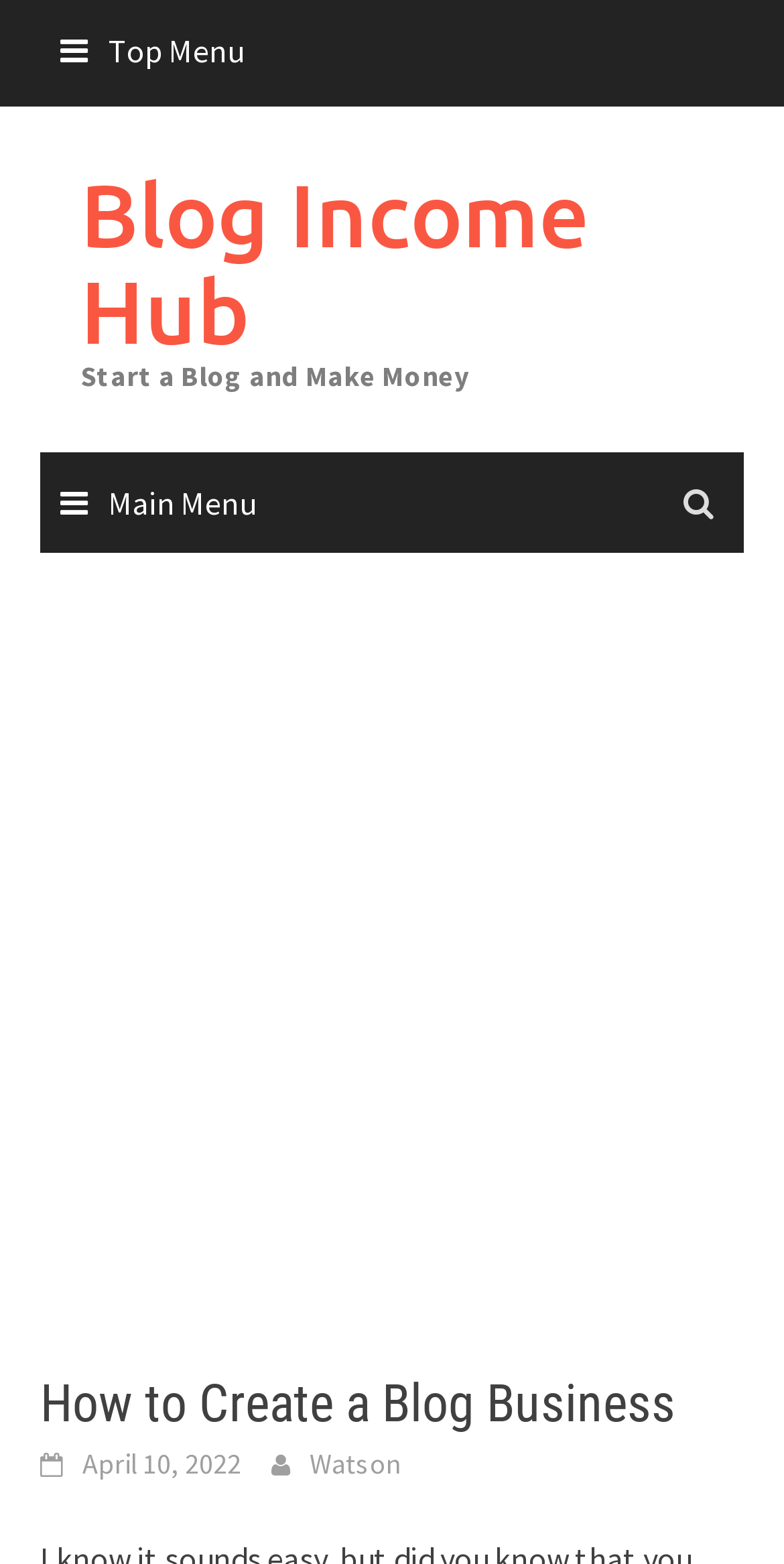Provide the bounding box coordinates of the HTML element this sentence describes: "Watson". The bounding box coordinates consist of four float numbers between 0 and 1, i.e., [left, top, right, bottom].

[0.395, 0.924, 0.51, 0.947]